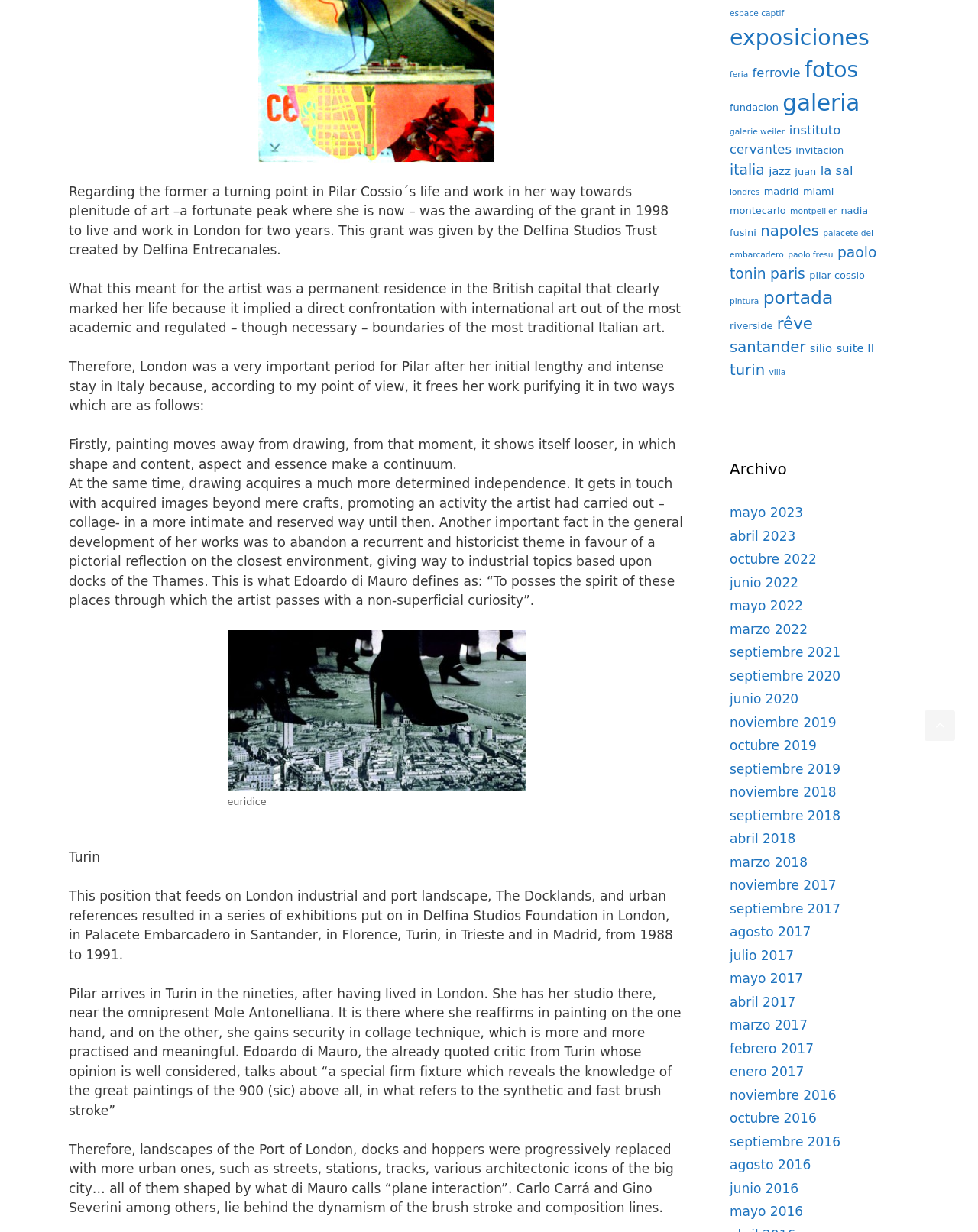Please give the bounding box coordinates of the area that should be clicked to fulfill the following instruction: "Check the archive for 'mayo 2023'". The coordinates should be in the format of four float numbers from 0 to 1, i.e., [left, top, right, bottom].

[0.746, 0.41, 0.821, 0.422]